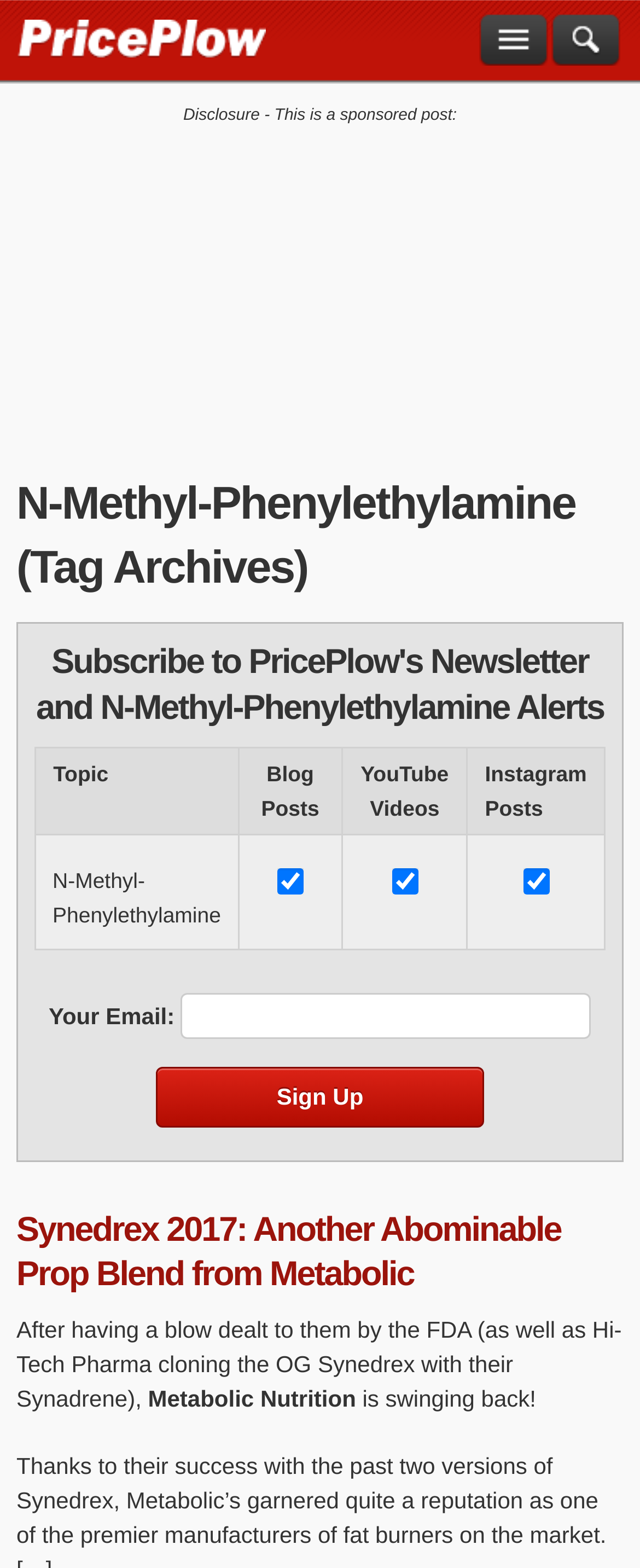Answer the question below using just one word or a short phrase: 
What is the name of the newsletter?

PricePlow's Newsletter